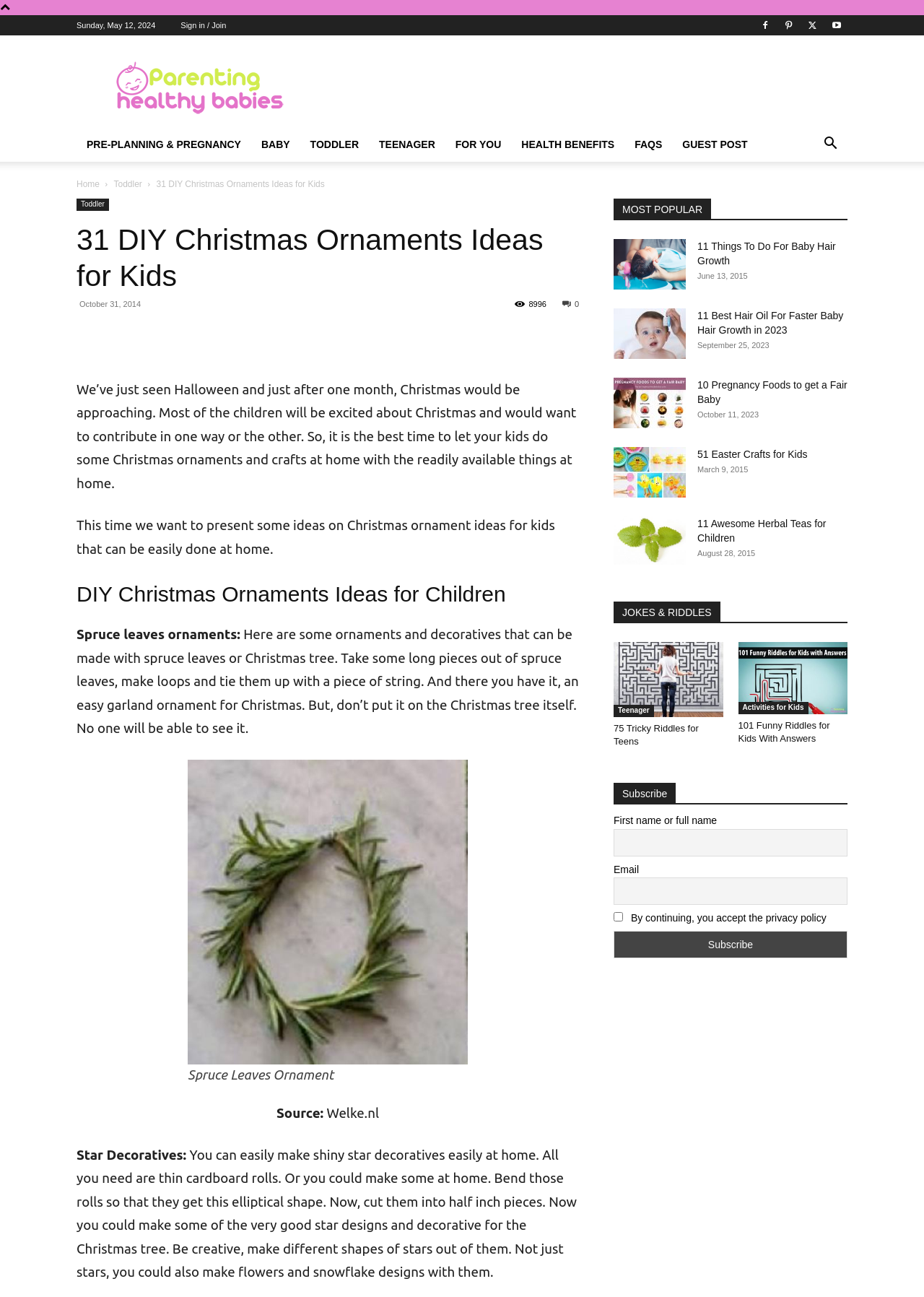How many popular articles are listed?
Based on the image, please offer an in-depth response to the question.

I counted the number of popular articles by looking at the links with images and headings, which are located in the complementary section. There are 6 popular articles listed.